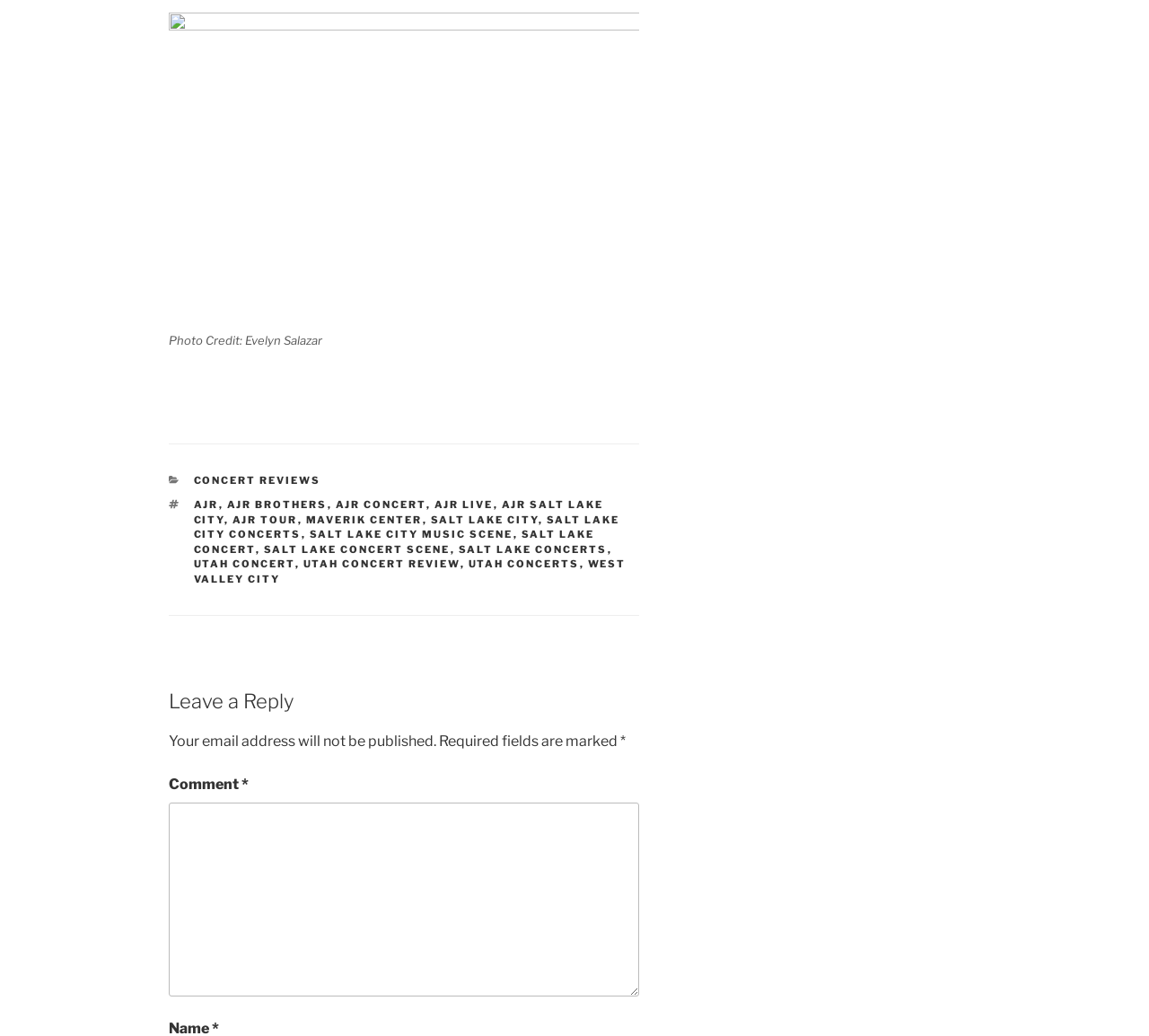Based on the element description "alt="Cordova Community Medical Center"", predict the bounding box coordinates of the UI element.

None